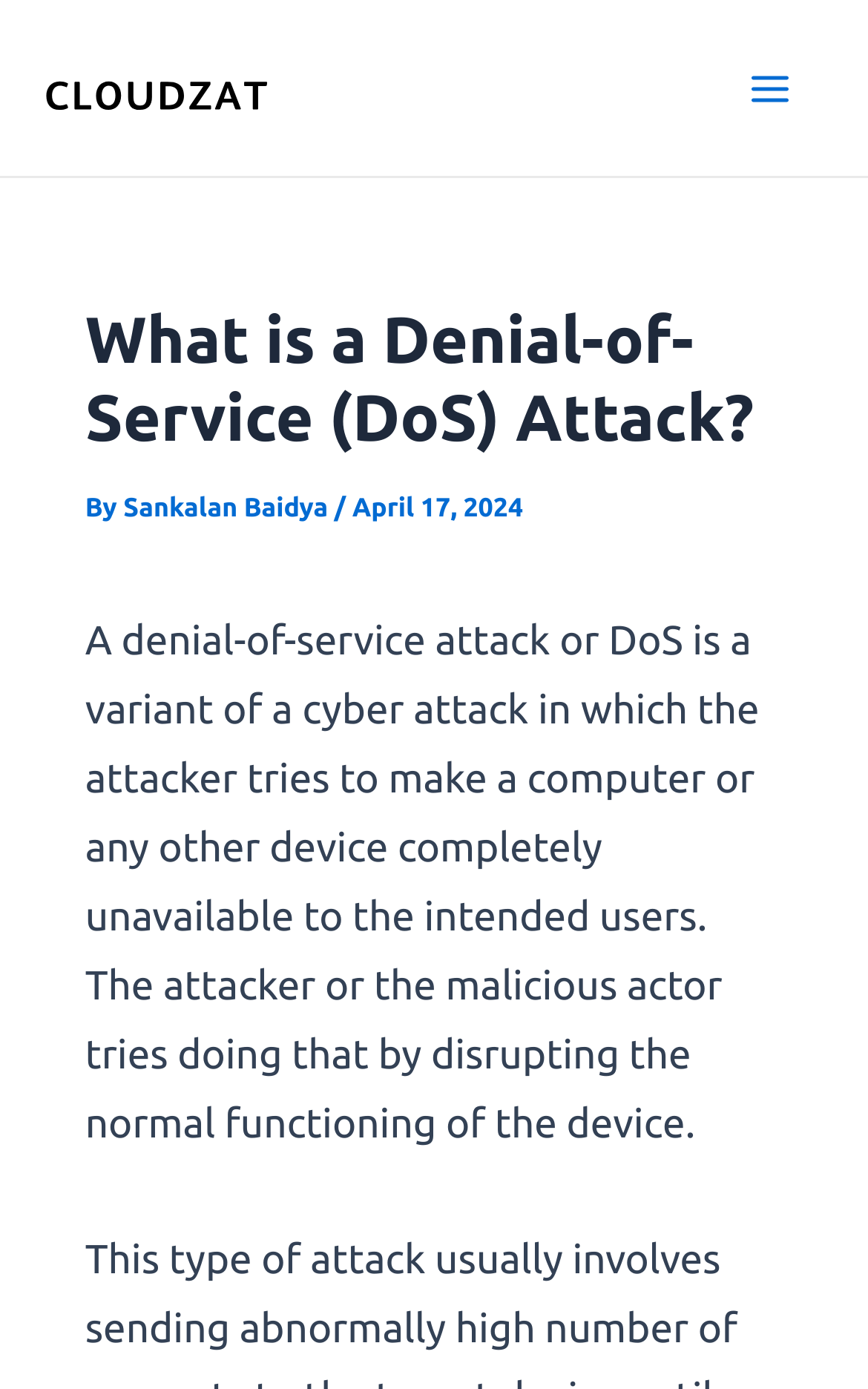Please study the image and answer the question comprehensively:
When was the article published?

The publication date is mentioned in the article, specifically in the section that says 'April 17, 2024'.